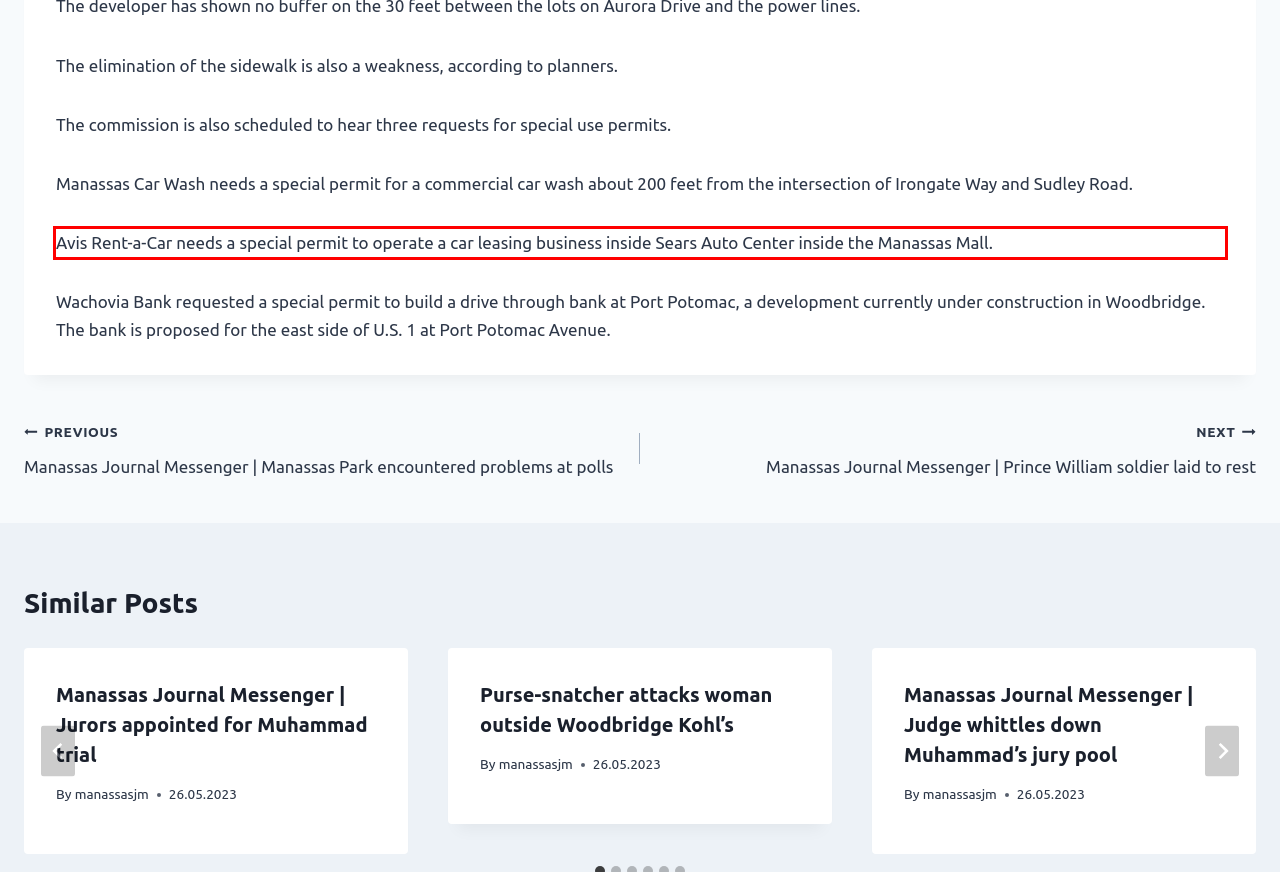Analyze the webpage screenshot and use OCR to recognize the text content in the red bounding box.

Avis Rent-a-Car needs a special permit to operate a car leasing business inside Sears Auto Center inside the Manassas Mall.